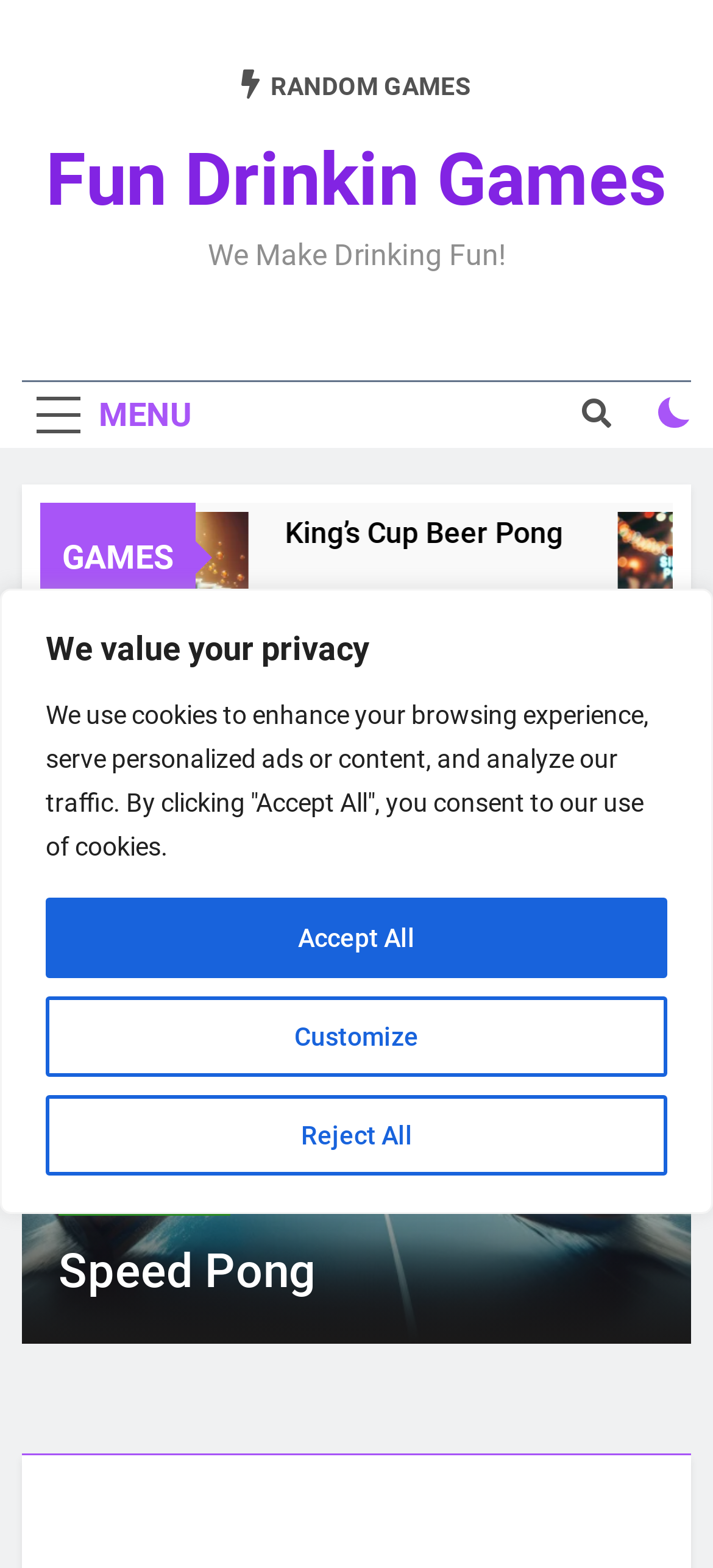Answer the question using only one word or a concise phrase: What is the name of the first game listed?

King’s Cup Beer Pong